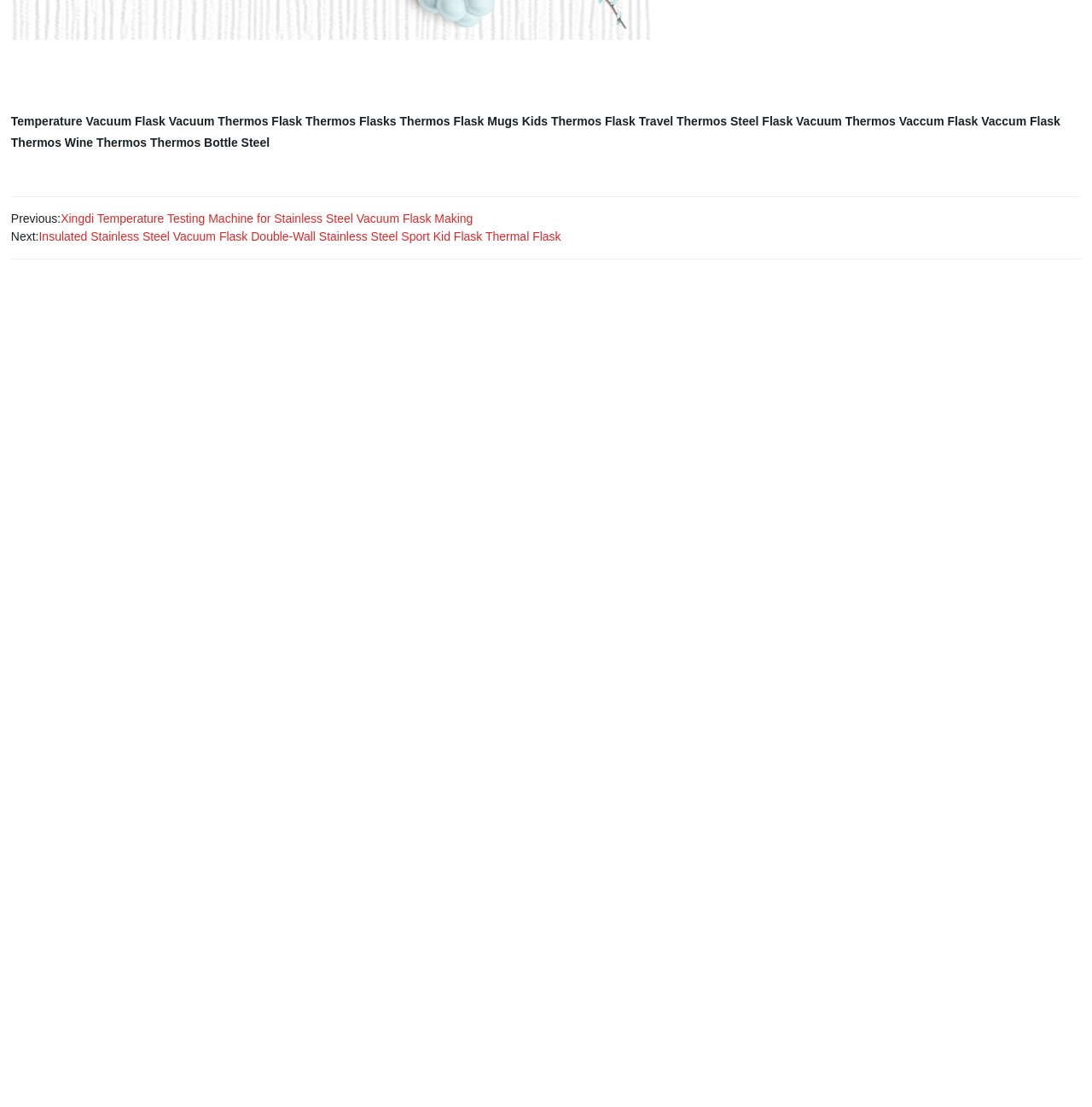Respond with a single word or phrase for the following question: 
What is the language used for communication in the 'CONTACT US' section?

English